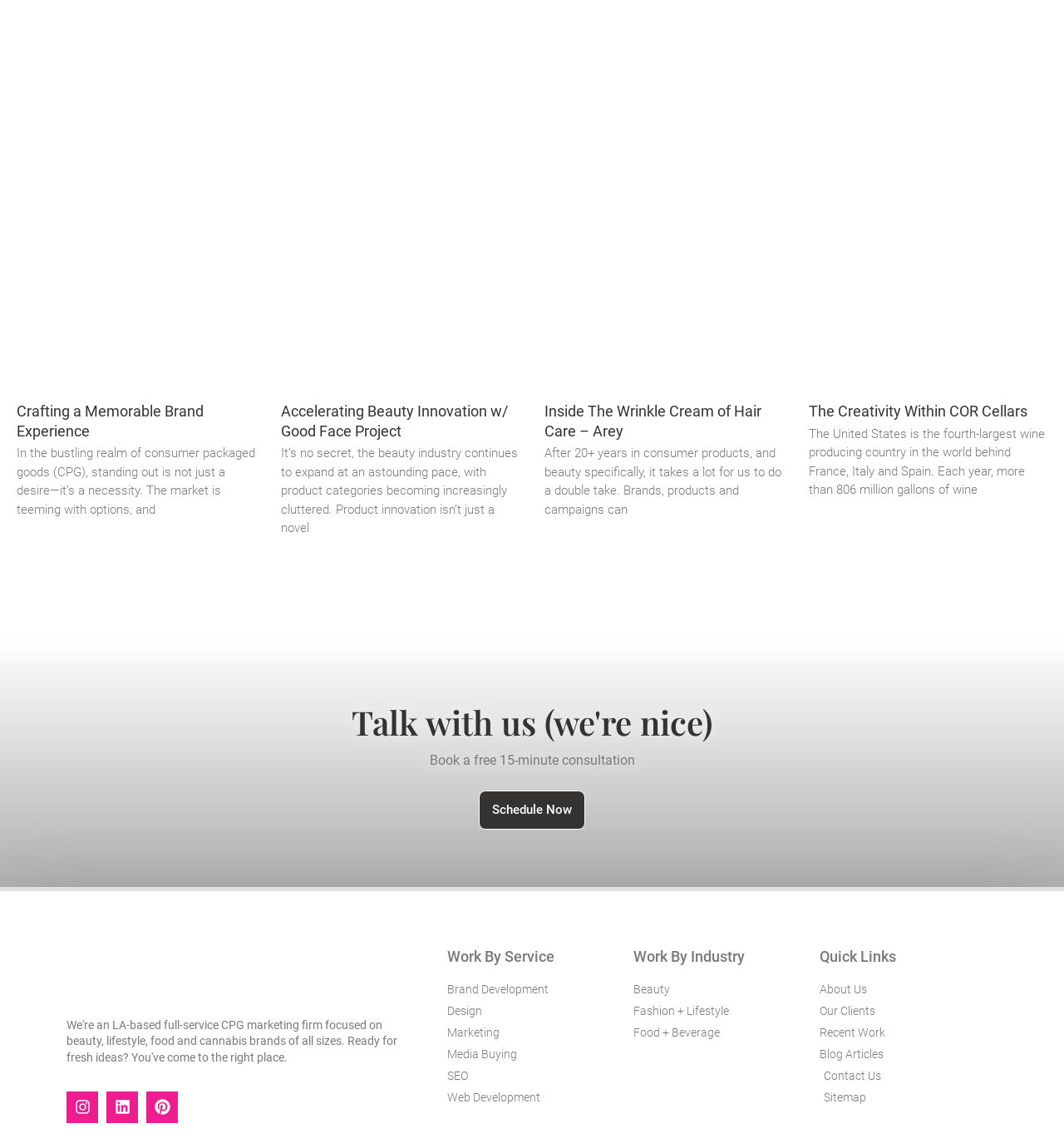Determine the bounding box coordinates for the HTML element mentioned in the following description: "Food + Beverage". The coordinates should be a list of four floats ranging from 0 to 1, represented as [left, top, right, bottom].

[0.595, 0.892, 0.755, 0.907]